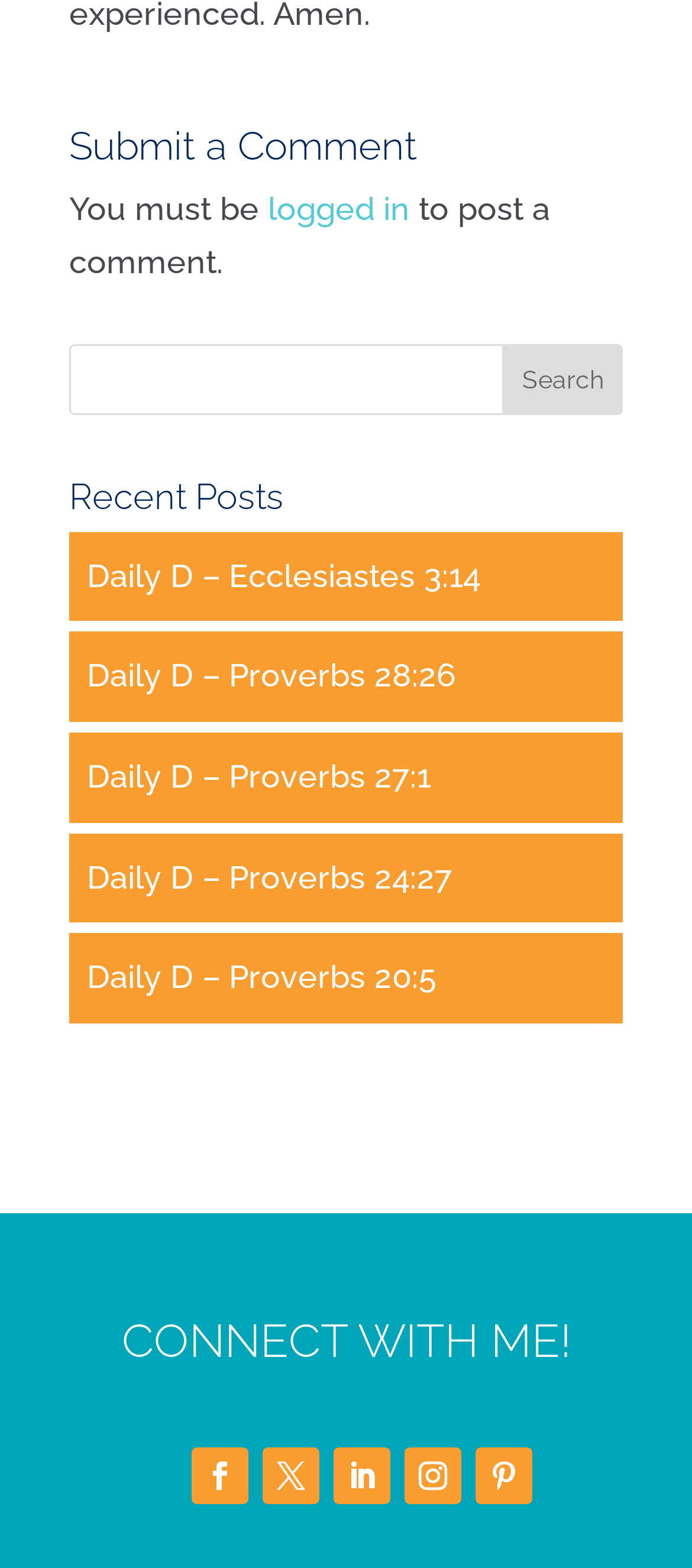Locate the bounding box coordinates of the clickable area needed to fulfill the instruction: "Connect with me on Facebook".

[0.277, 0.923, 0.359, 0.959]